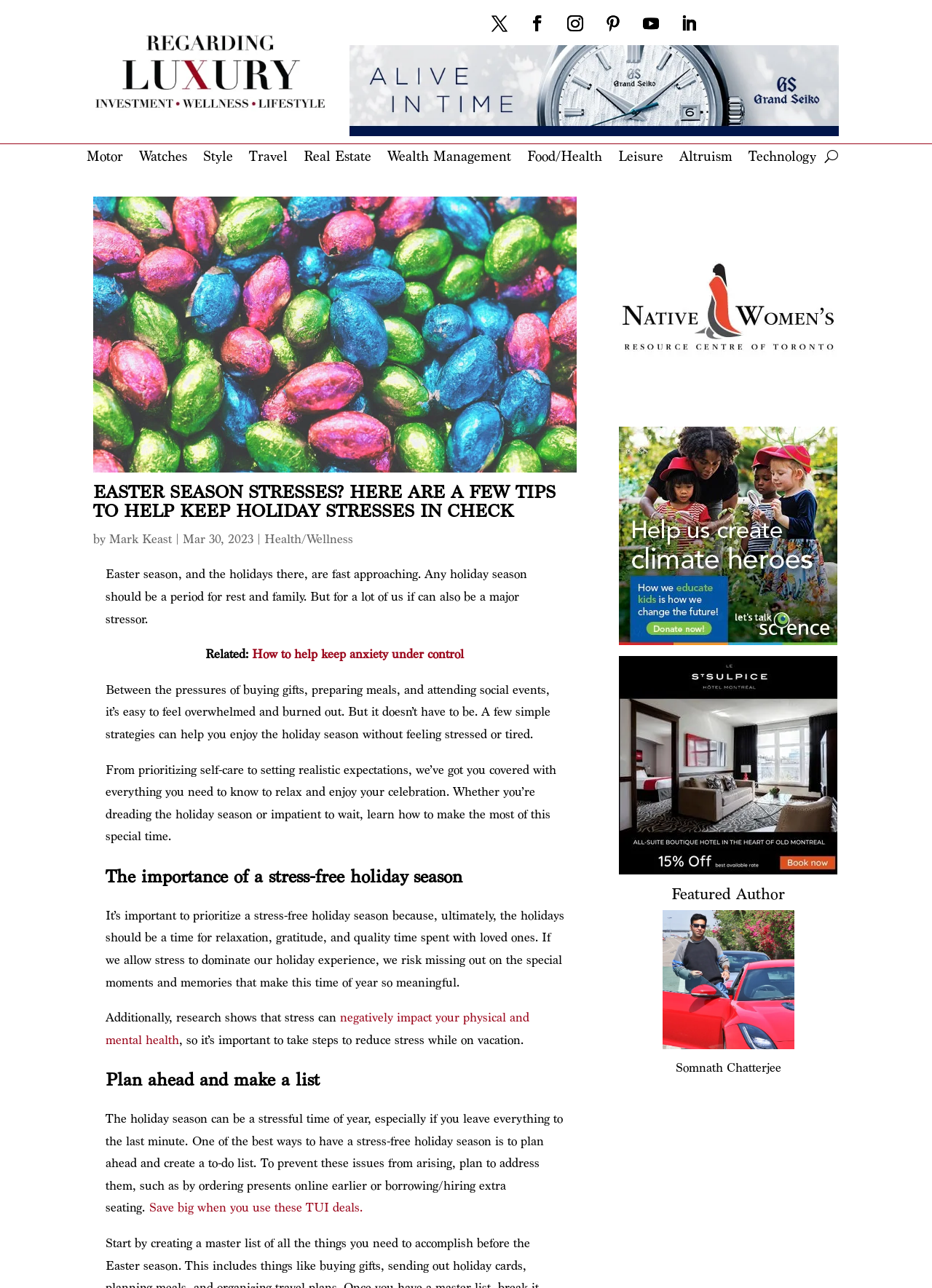Can you find and provide the title of the webpage?

EASTER SEASON STRESSES? HERE ARE A FEW TIPS TO HELP KEEP HOLIDAY STRESSES IN CHECK